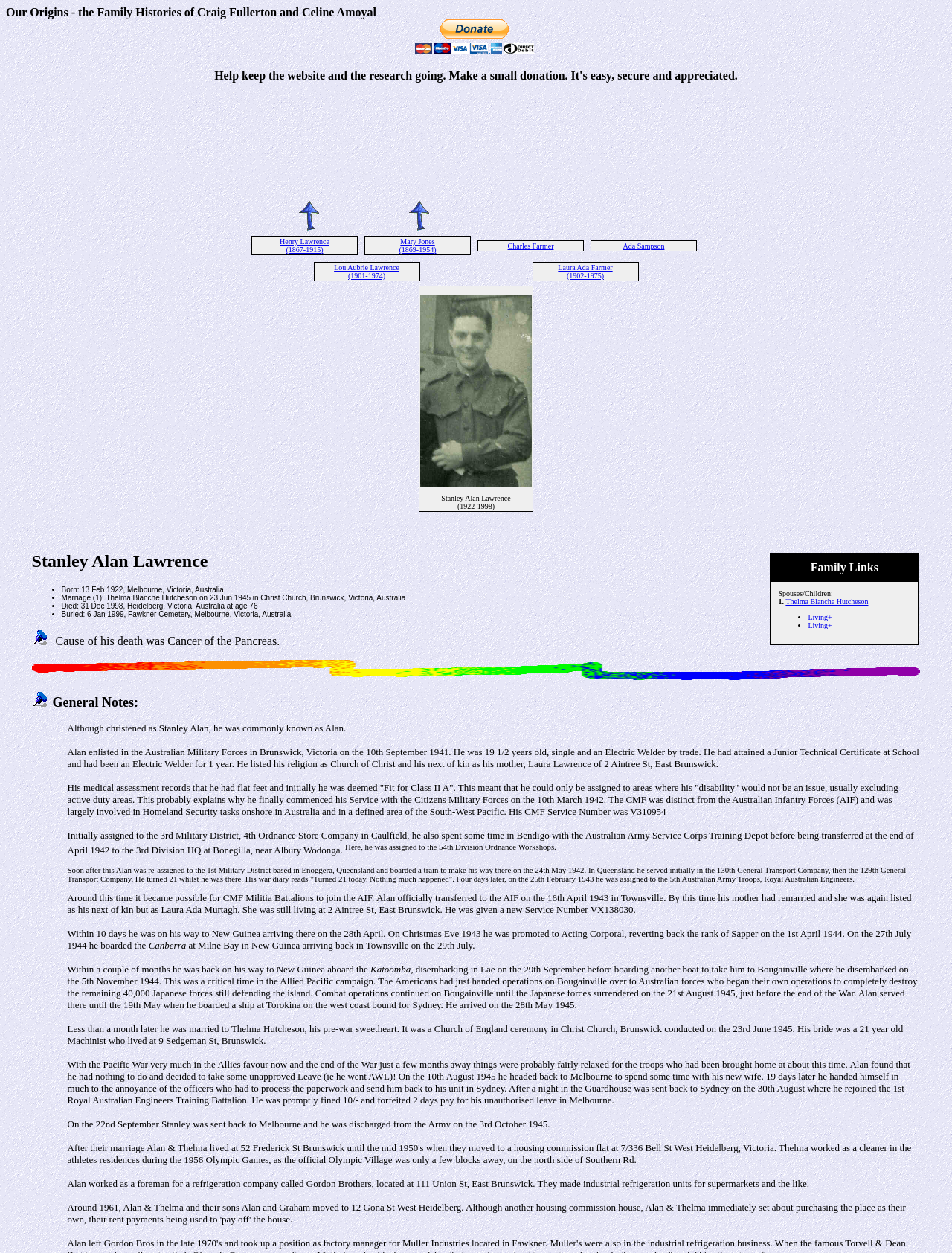Please identify the bounding box coordinates of the element's region that needs to be clicked to fulfill the following instruction: "Learn more about Mary Jones". The bounding box coordinates should consist of four float numbers between 0 and 1, i.e., [left, top, right, bottom].

[0.419, 0.189, 0.458, 0.202]